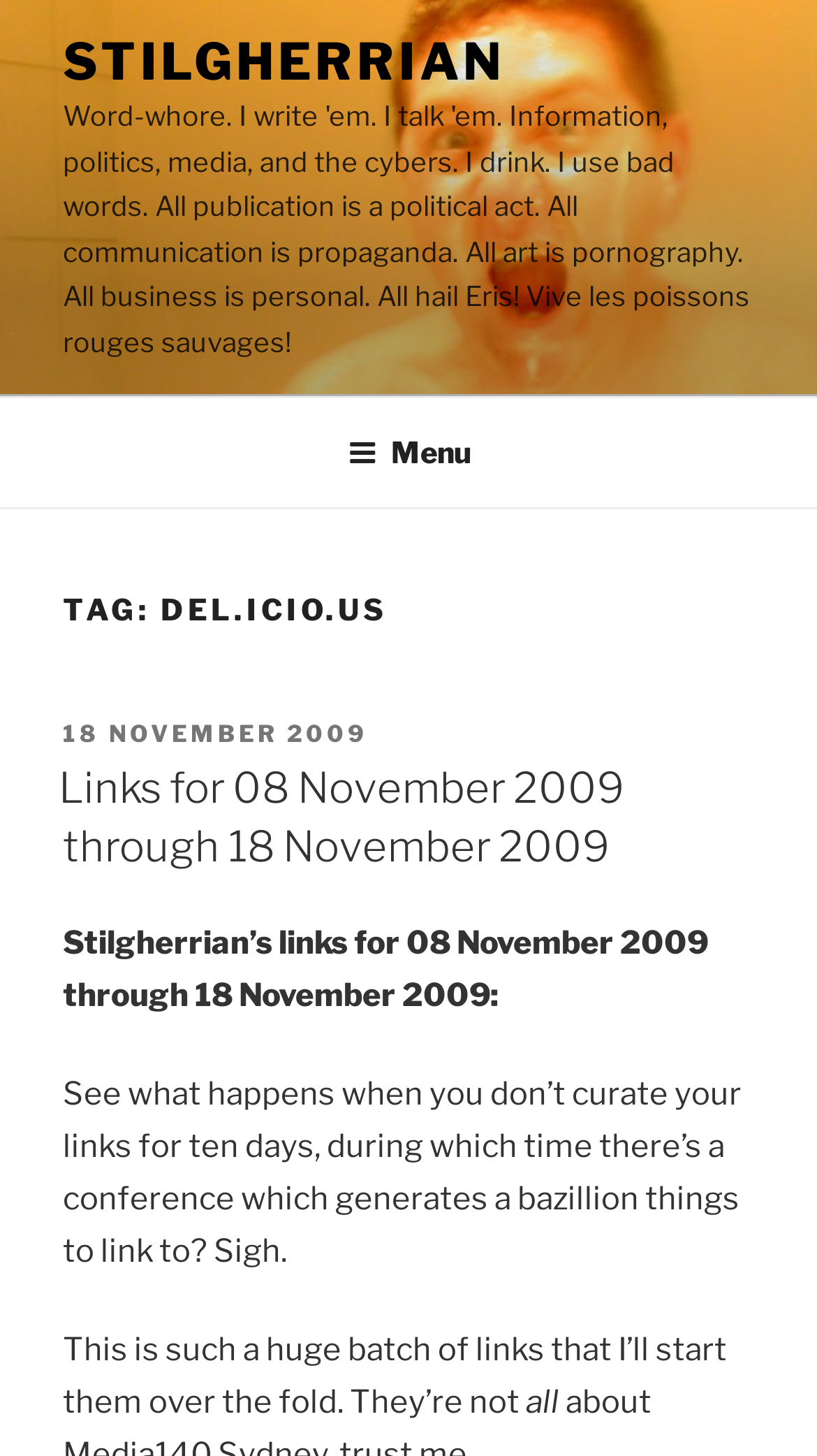Respond to the following query with just one word or a short phrase: 
What is the purpose of the webpage?

To share links